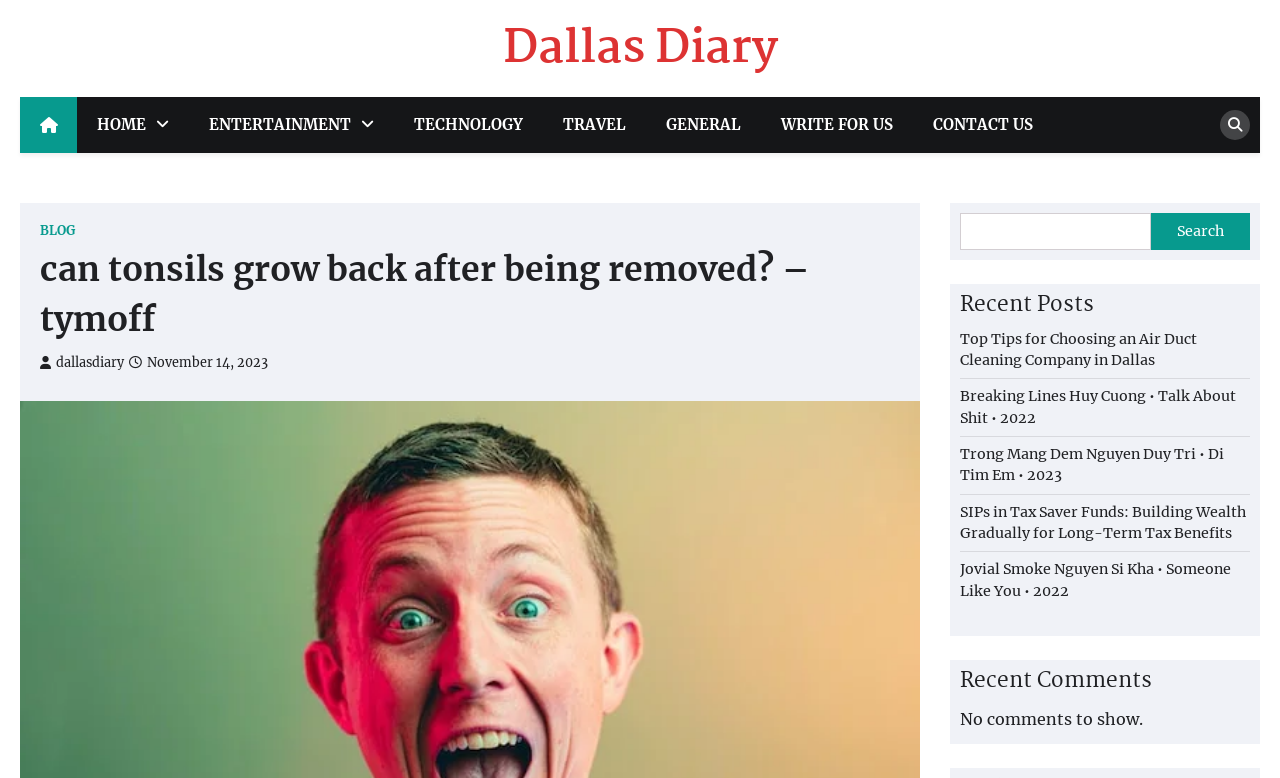Please locate the bounding box coordinates of the element that needs to be clicked to achieve the following instruction: "view top tips for choosing an air duct cleaning company". The coordinates should be four float numbers between 0 and 1, i.e., [left, top, right, bottom].

[0.75, 0.424, 0.935, 0.474]